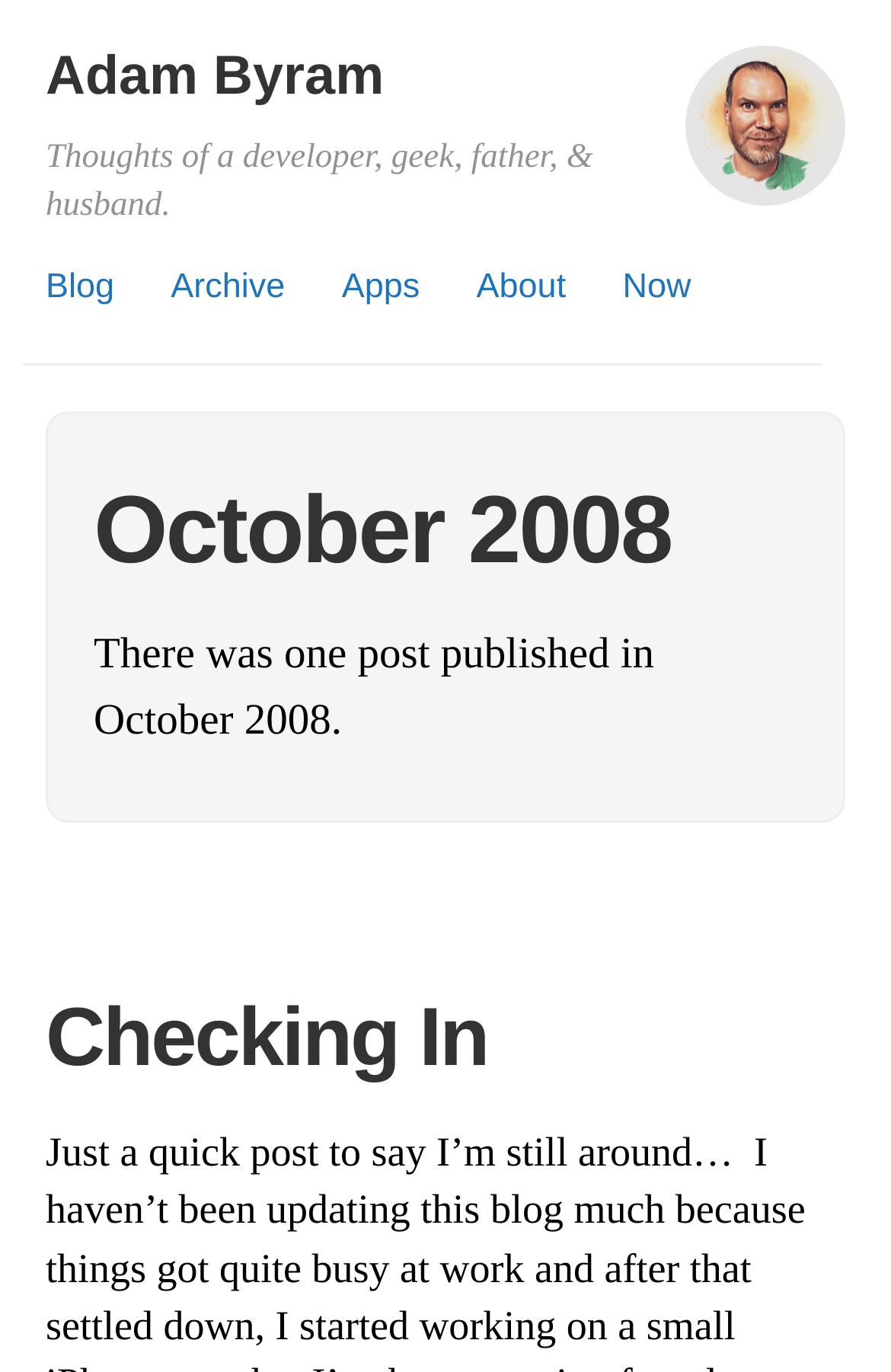Pinpoint the bounding box coordinates of the clickable element to carry out the following instruction: "learn more about the author."

[0.535, 0.195, 0.635, 0.223]